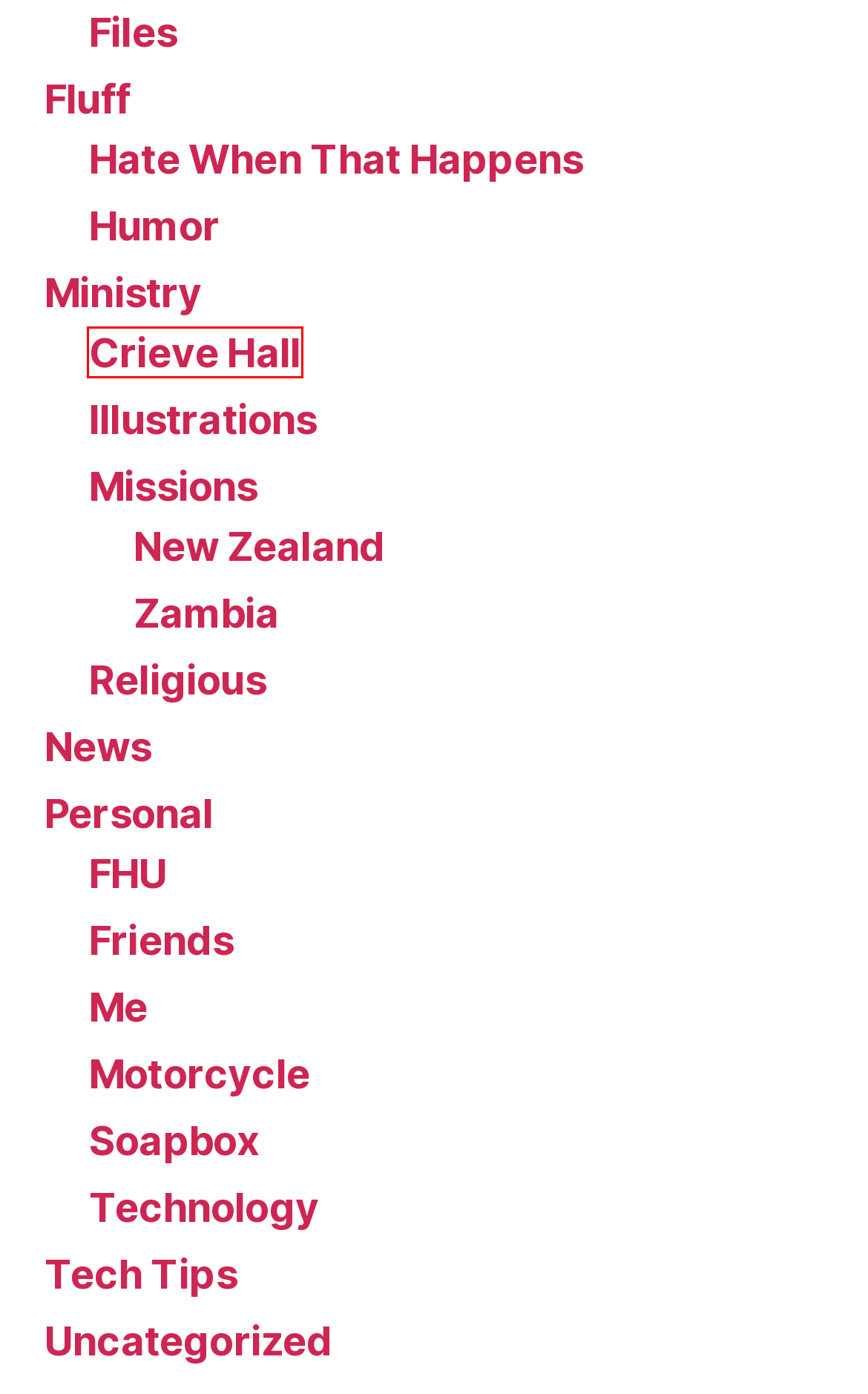You are provided with a screenshot of a webpage containing a red rectangle bounding box. Identify the webpage description that best matches the new webpage after the element in the bounding box is clicked. Here are the potential descriptions:
A. Religious – Matthew's Musings
B. Uncategorized – Matthew's Musings
C. Tech Tips – Matthew's Musings
D. Personal – Matthew's Musings
E. Ministry – Matthew's Musings
F. Friends – Matthew's Musings
G. Humor – Matthew's Musings
H. Crieve Hall – Matthew's Musings

H